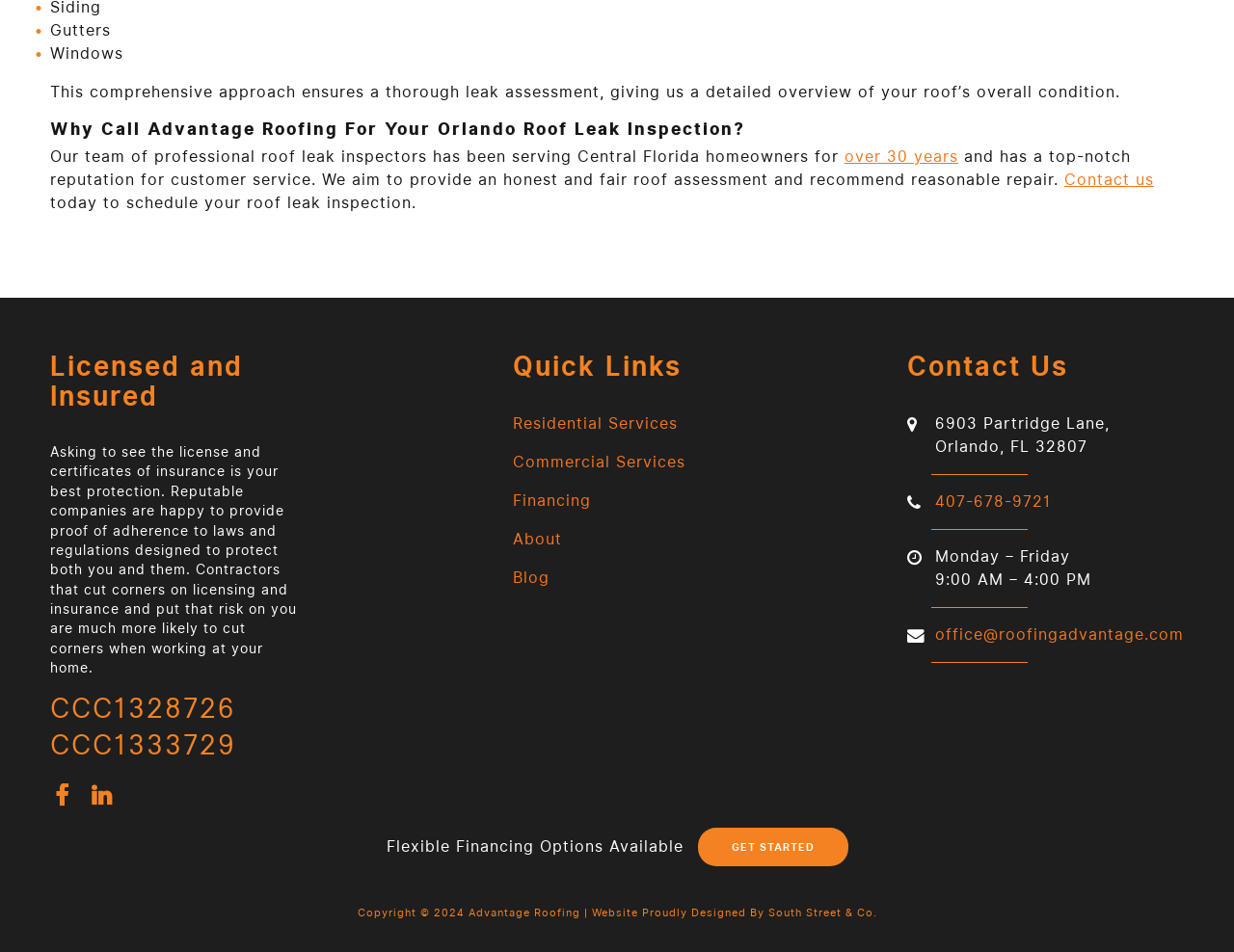Locate the bounding box of the user interface element based on this description: "Connect us on LinkedIn".

[0.073, 0.823, 0.092, 0.847]